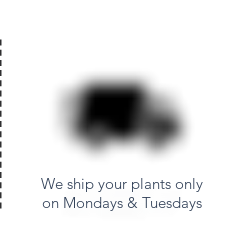Reply to the question below using a single word or brief phrase:
What is the purpose of providing the shipping days?

To inform customers